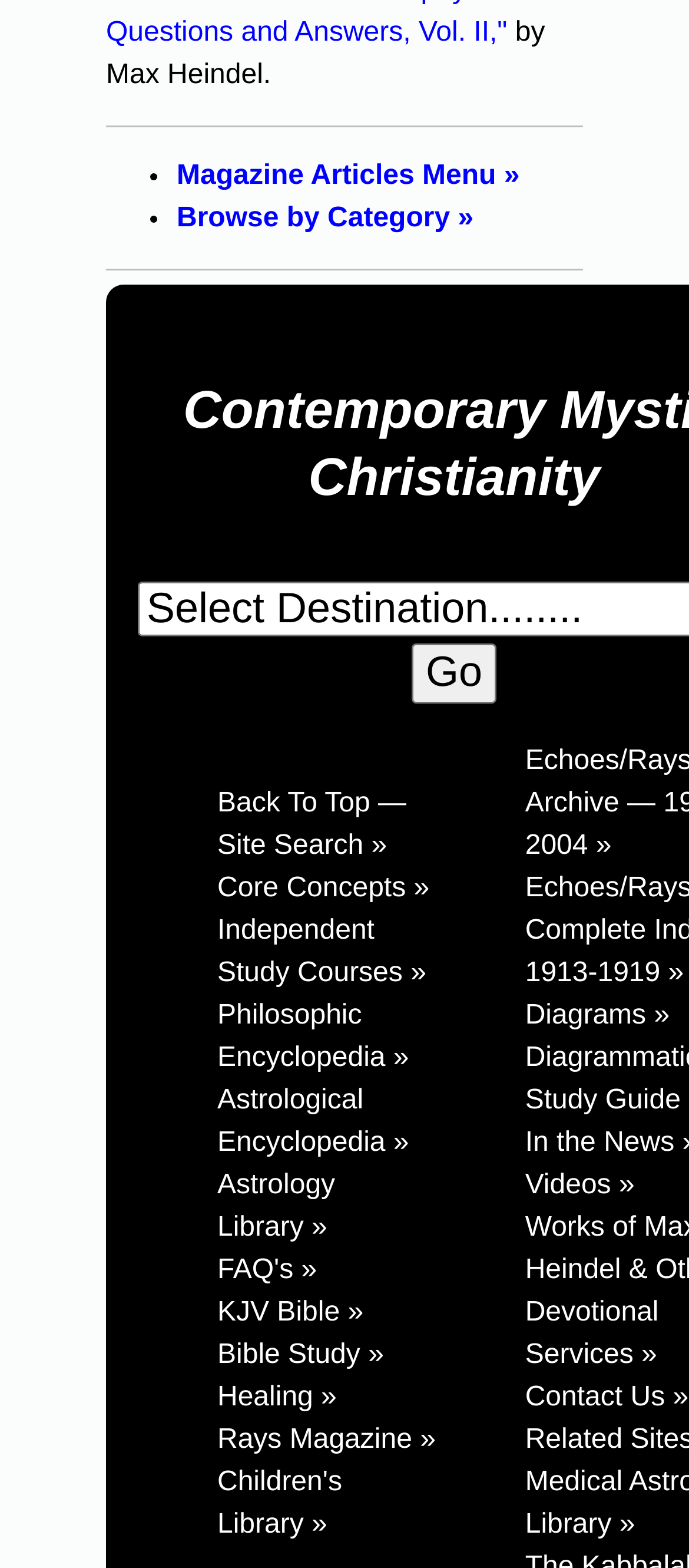How many types of libraries are available?
Using the image as a reference, answer the question with a short word or phrase.

3